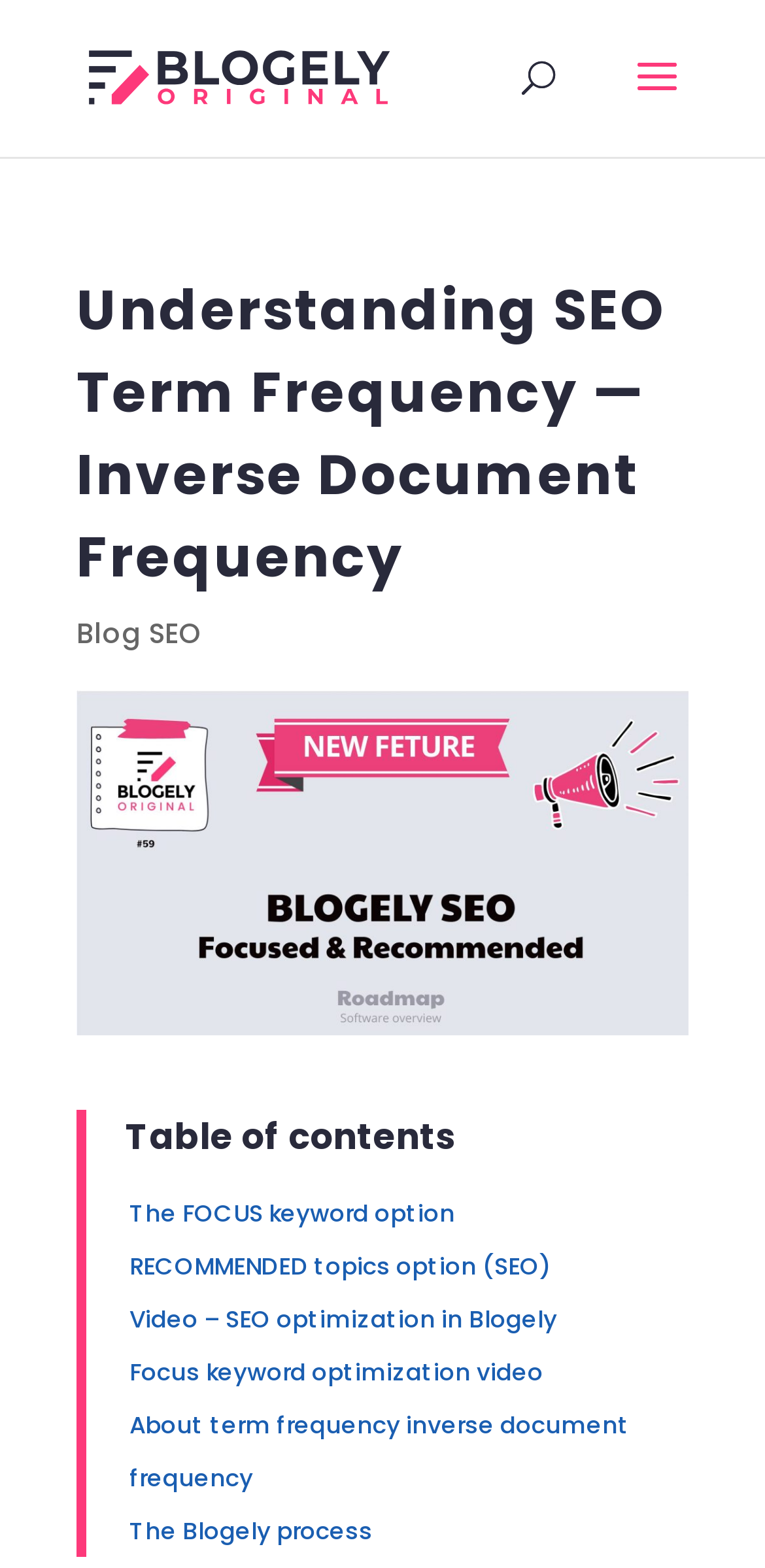Locate the bounding box coordinates of the area where you should click to accomplish the instruction: "Watch Video – SEO optimization in Blogely".

[0.169, 0.83, 0.728, 0.851]